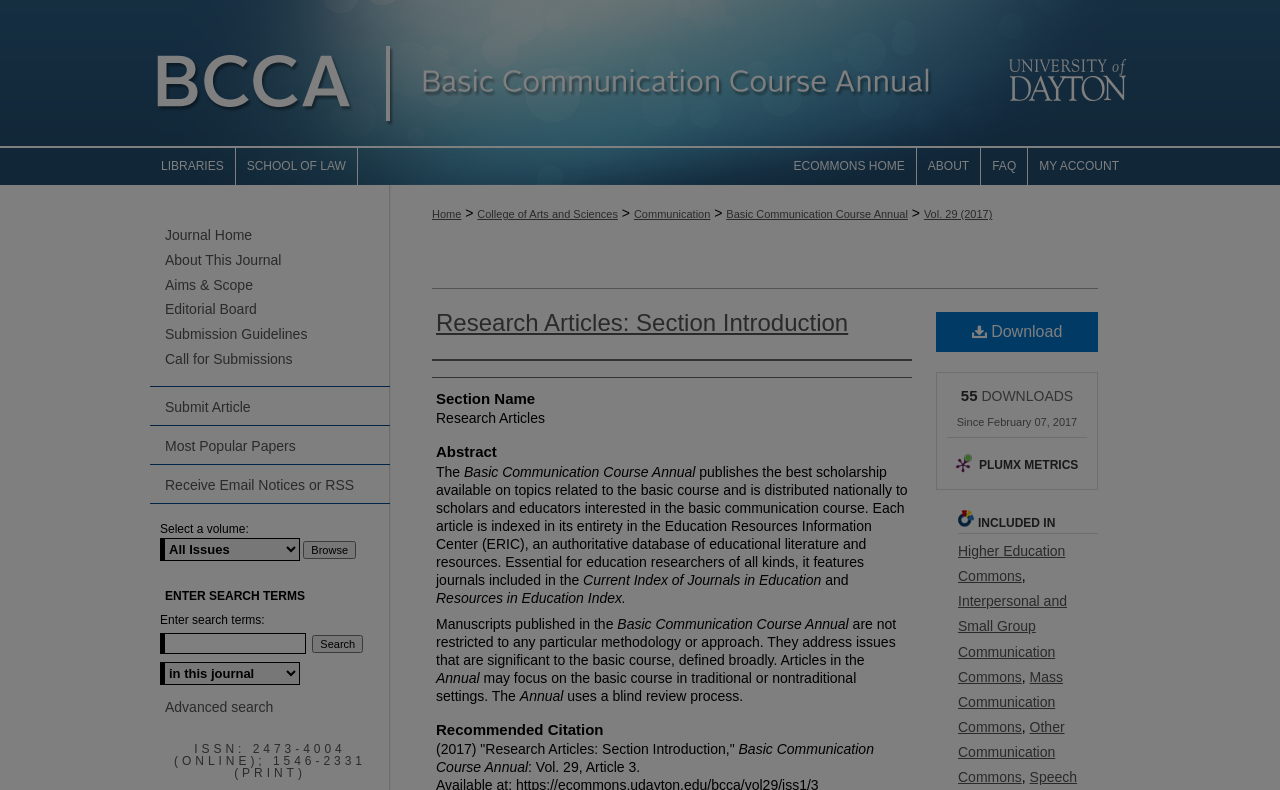Provide the bounding box coordinates of the area you need to click to execute the following instruction: "Browse volumes".

[0.237, 0.685, 0.278, 0.707]